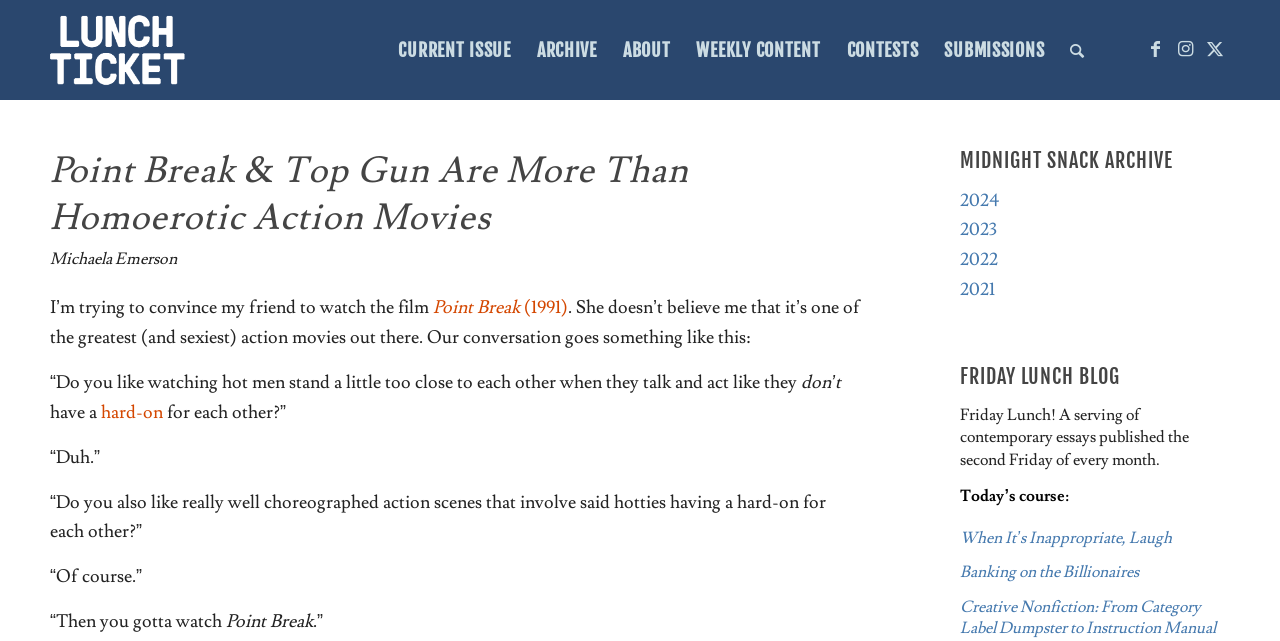Please specify the bounding box coordinates for the clickable region that will help you carry out the instruction: "Click on the 'CURRENT ISSUE' menu item".

[0.301, 0.0, 0.409, 0.156]